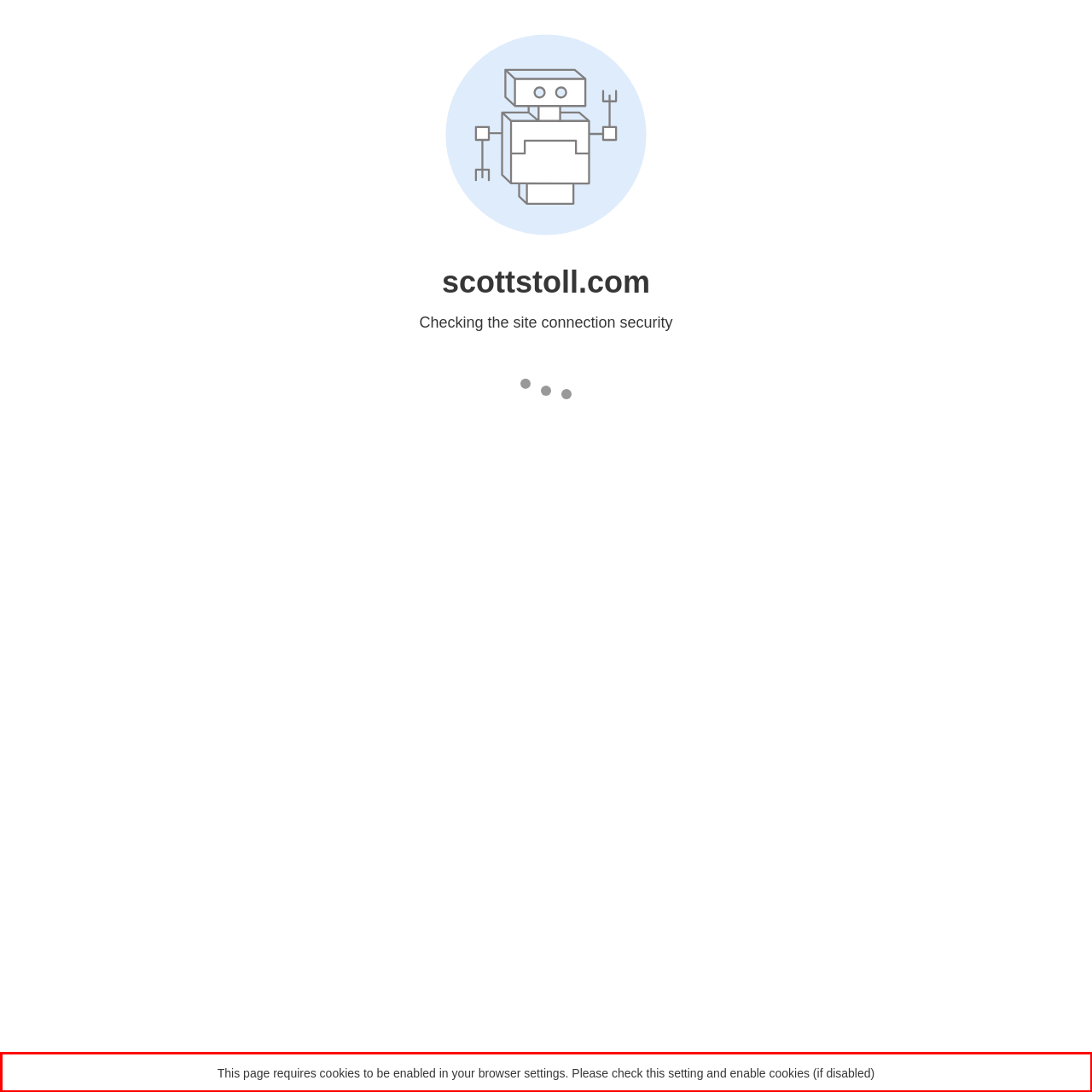From the given screenshot of a webpage, identify the red bounding box and extract the text content within it.

This page requires cookies to be enabled in your browser settings. Please check this setting and enable cookies (if disabled)